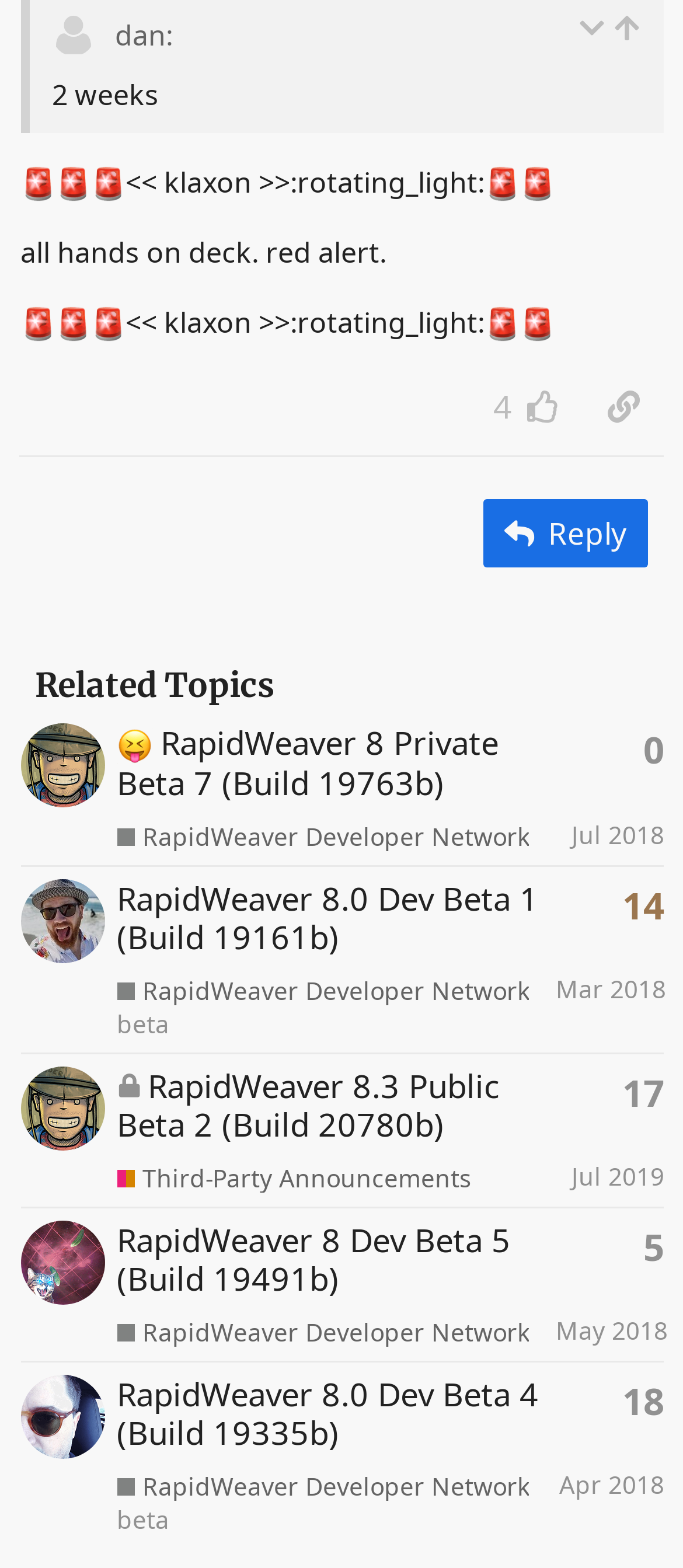Please identify the bounding box coordinates for the region that you need to click to follow this instruction: "like this post".

[0.751, 0.237, 0.854, 0.281]